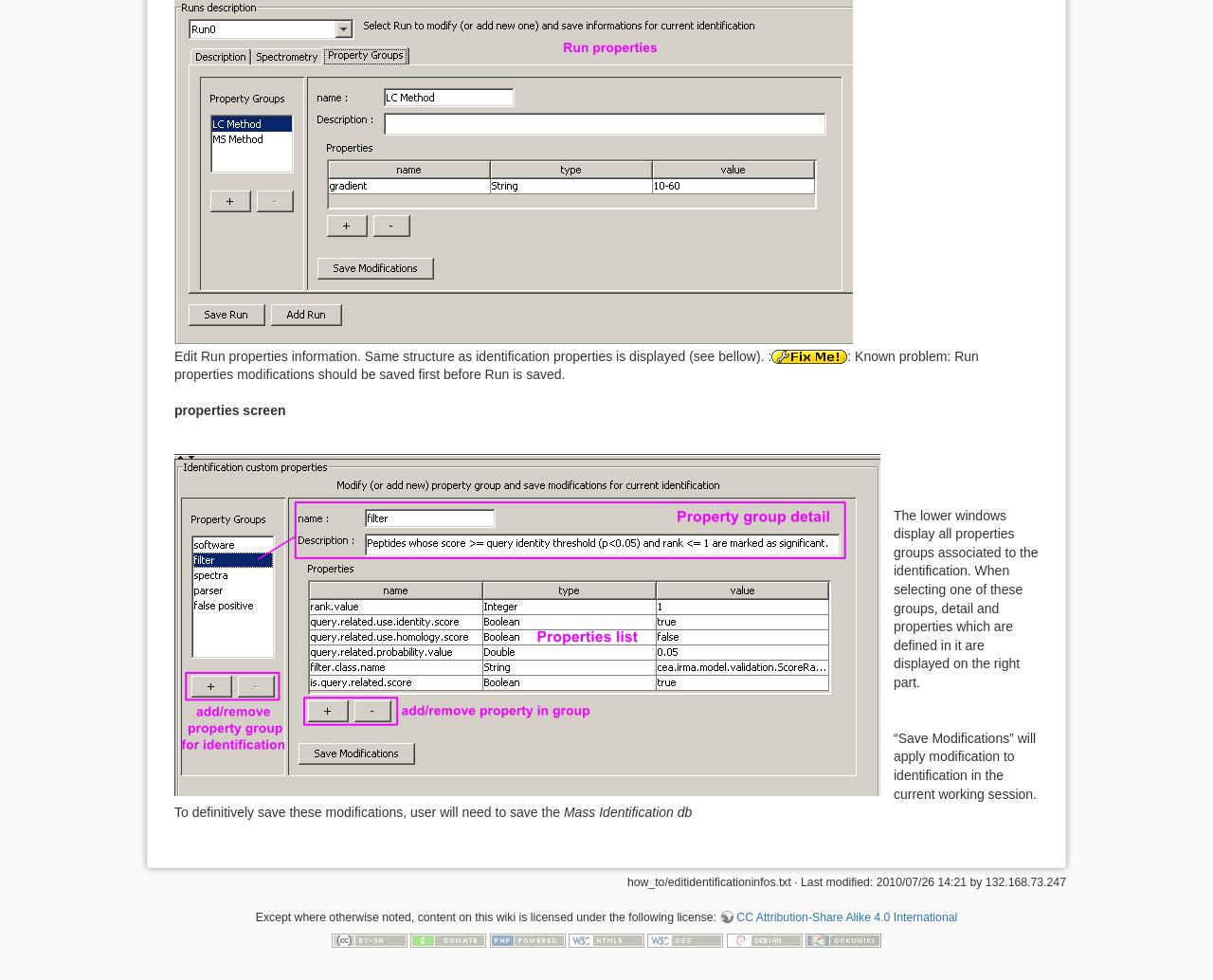Identify and provide the bounding box coordinates of the UI element described: "title="Donate"". The coordinates should be formatted as [left, top, right, bottom], with each number being a float between 0 and 1.

[0.338, 0.952, 0.401, 0.966]